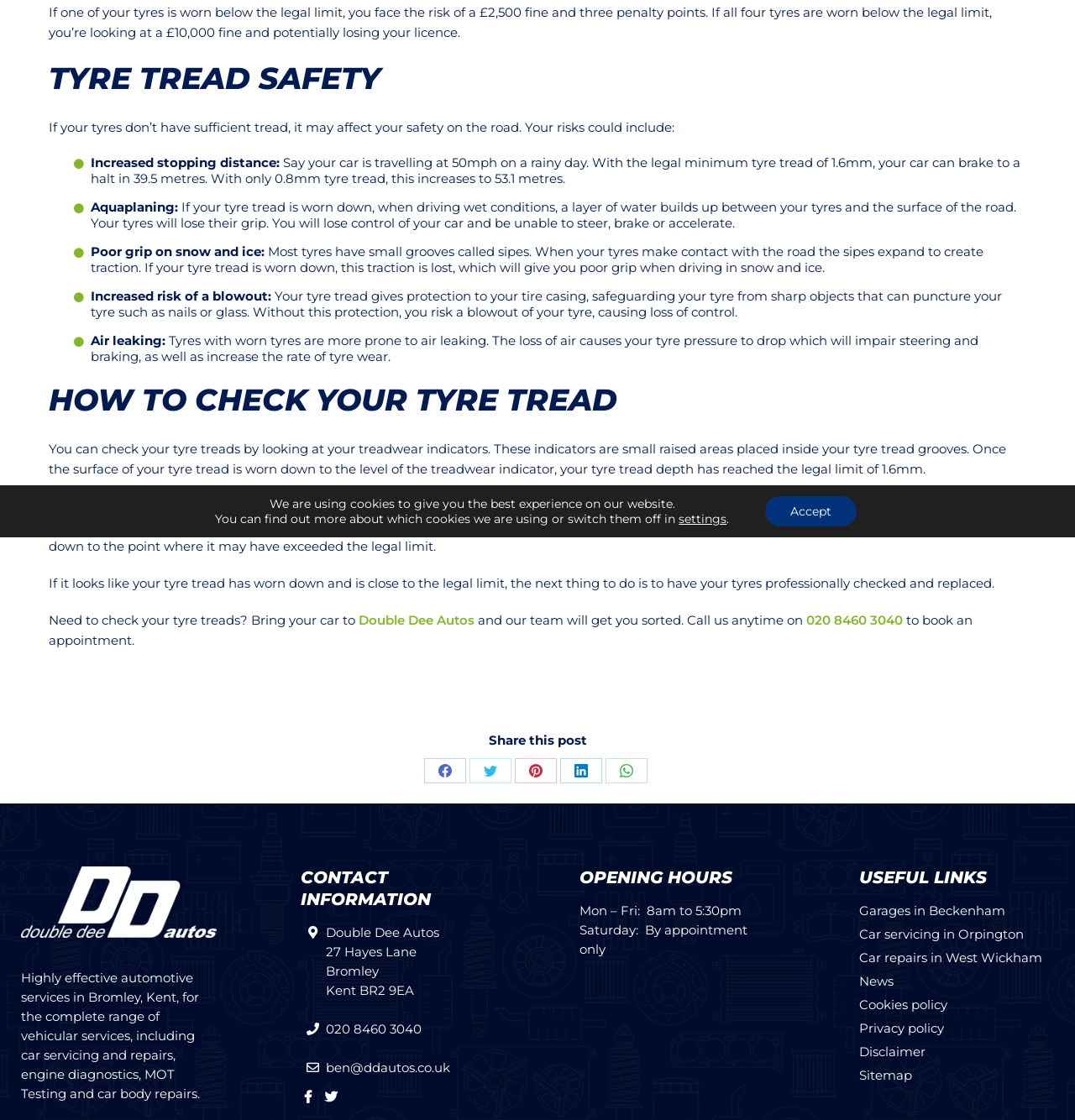Please locate the UI element described by "Privacy policy" and provide its bounding box coordinates.

[0.799, 0.909, 0.878, 0.927]